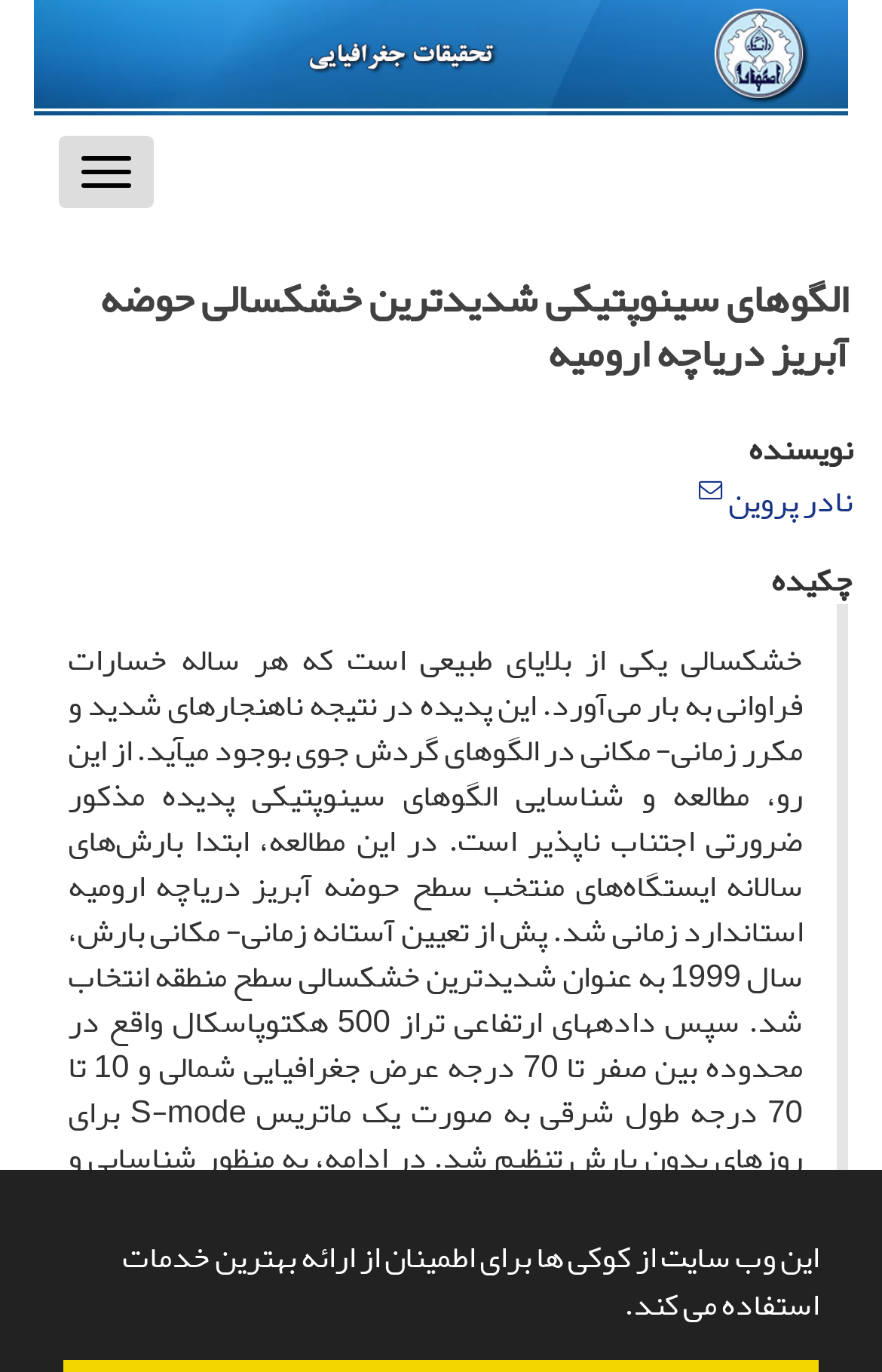What is the main title displayed on this webpage?

الگوهای سینوپتیکی شدیدترین خشکسالی حوضه آبریز دریاچه ارومیه